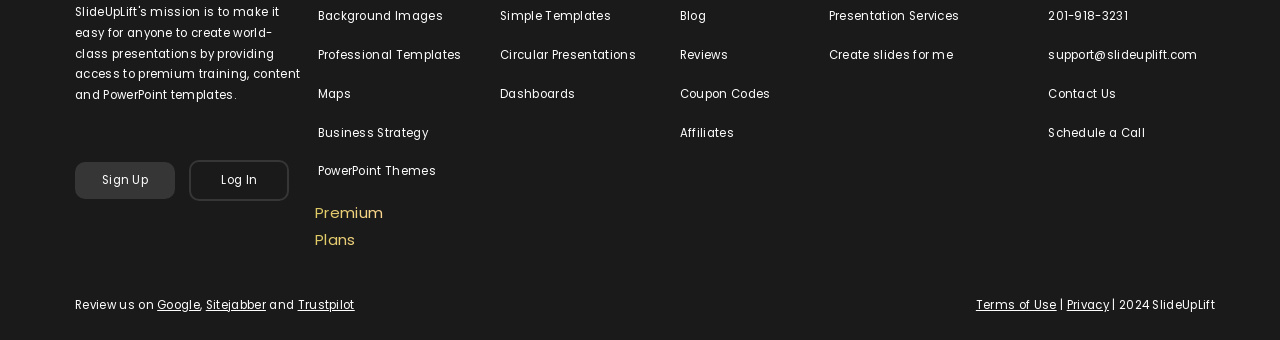How can users contact the website's support team?
Give a comprehensive and detailed explanation for the question.

The webpage provides a link to 'support@slideuplift.com' and a phone number '201-918-3231', indicating that users can contact the support team through email or phone for assistance.